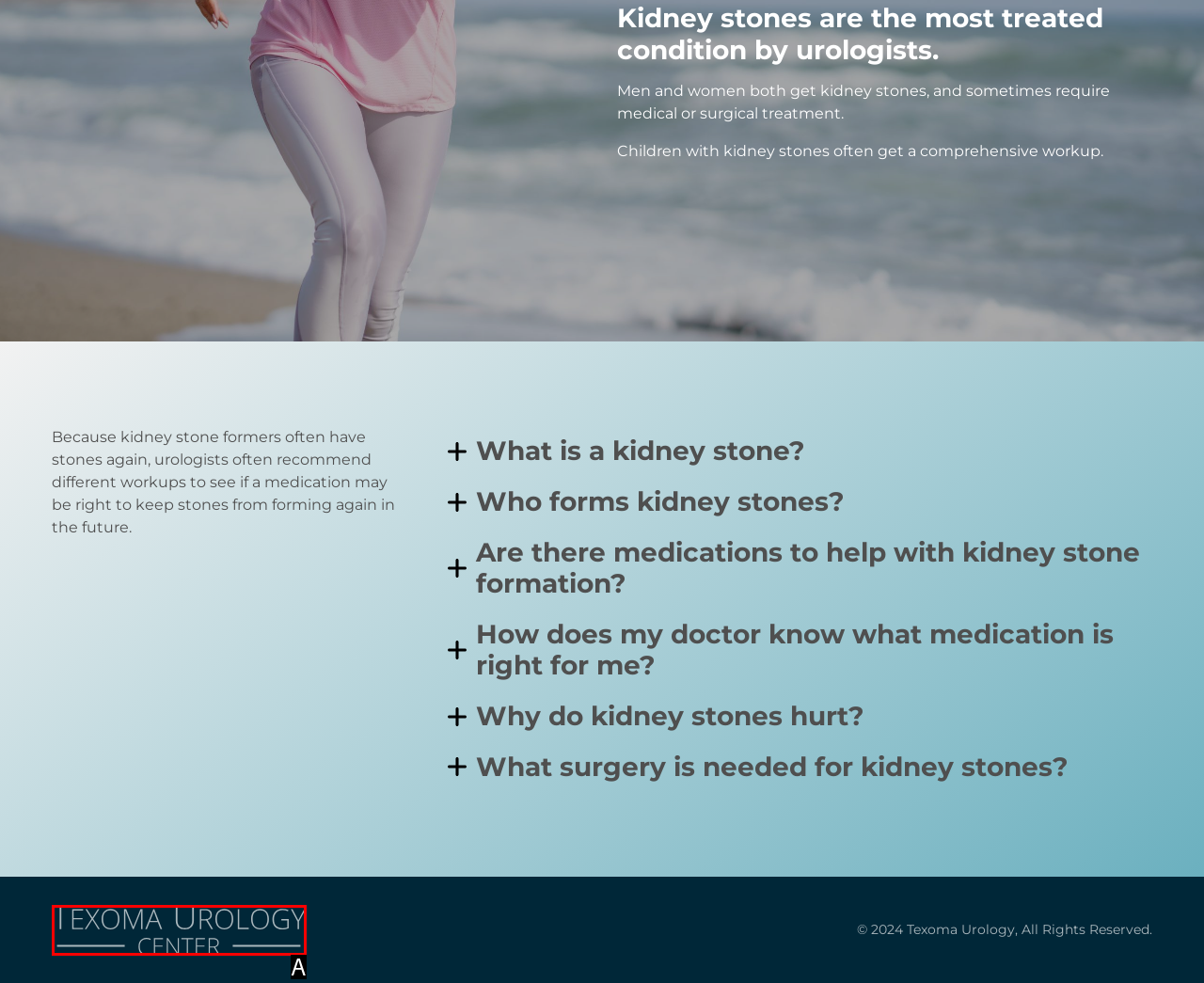Find the HTML element that corresponds to the description: Texoma Urology. Indicate your selection by the letter of the appropriate option.

A